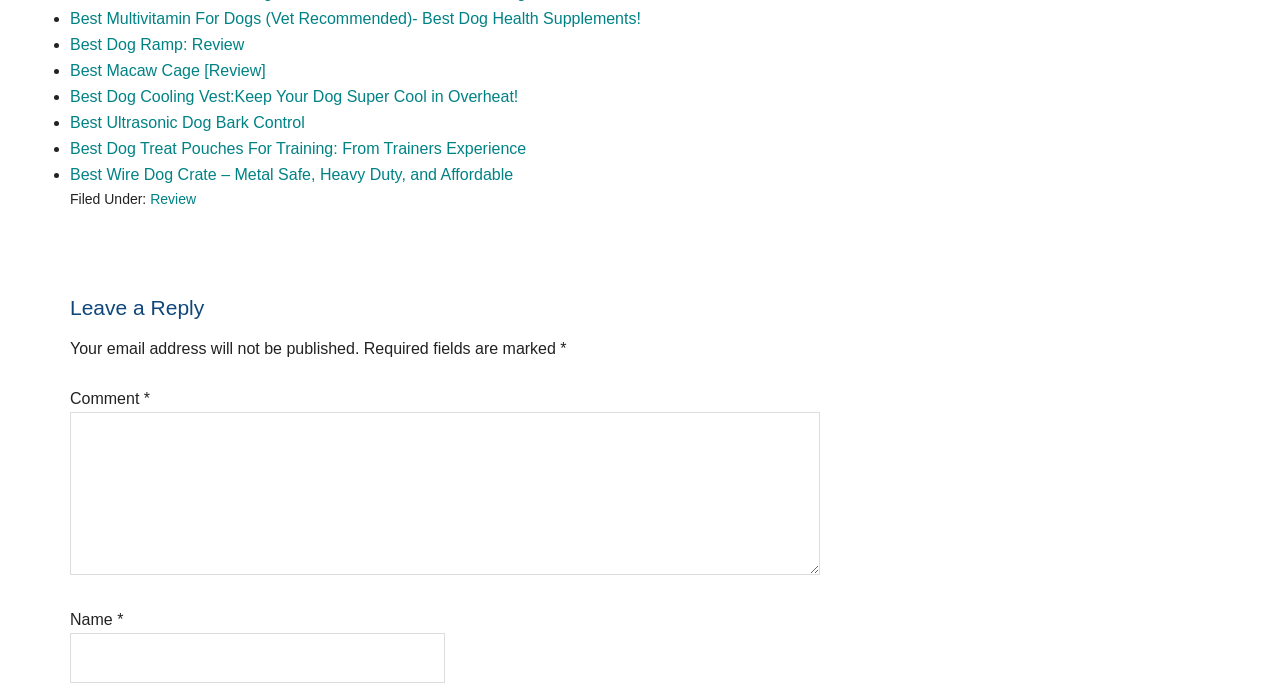Determine the coordinates of the bounding box for the clickable area needed to execute this instruction: "Leave a reply to the article".

[0.055, 0.431, 0.641, 0.467]